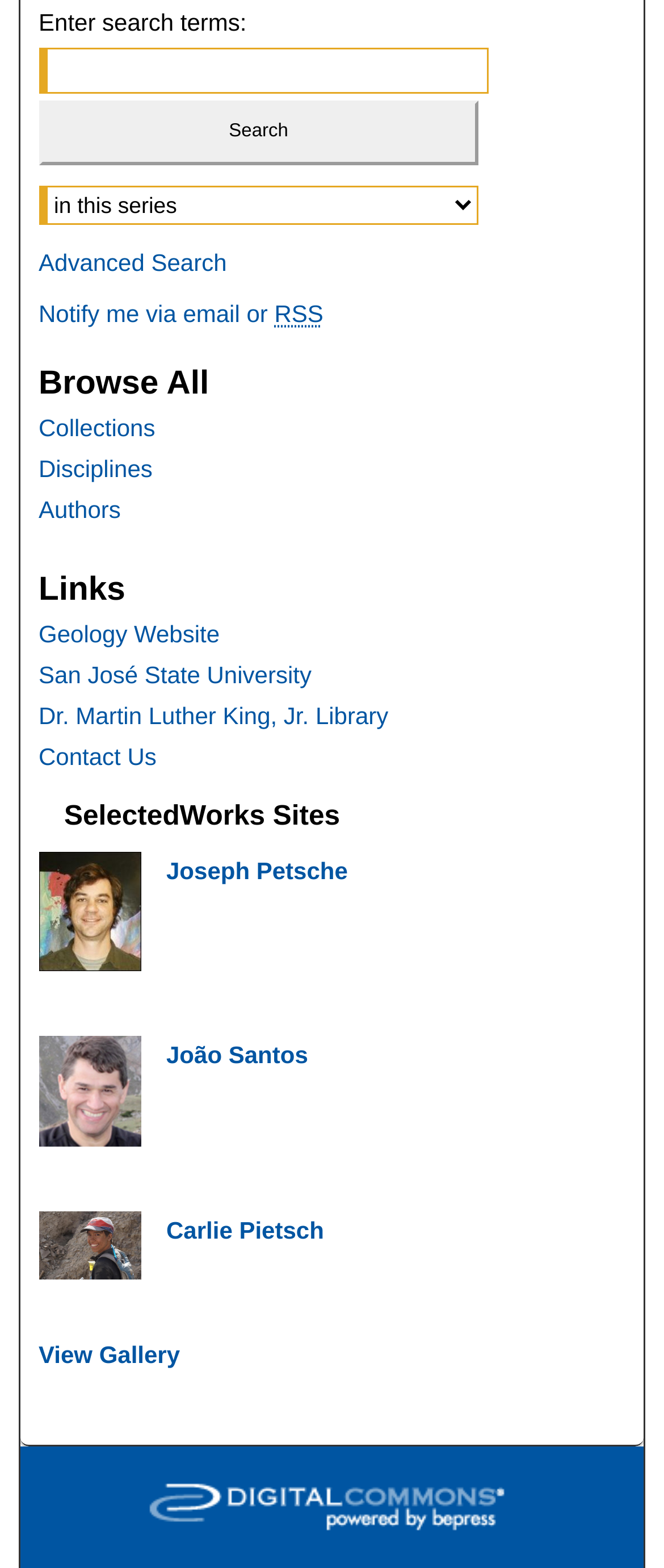How many horizontal separators are there?
Please provide a single word or phrase as your answer based on the screenshot.

3